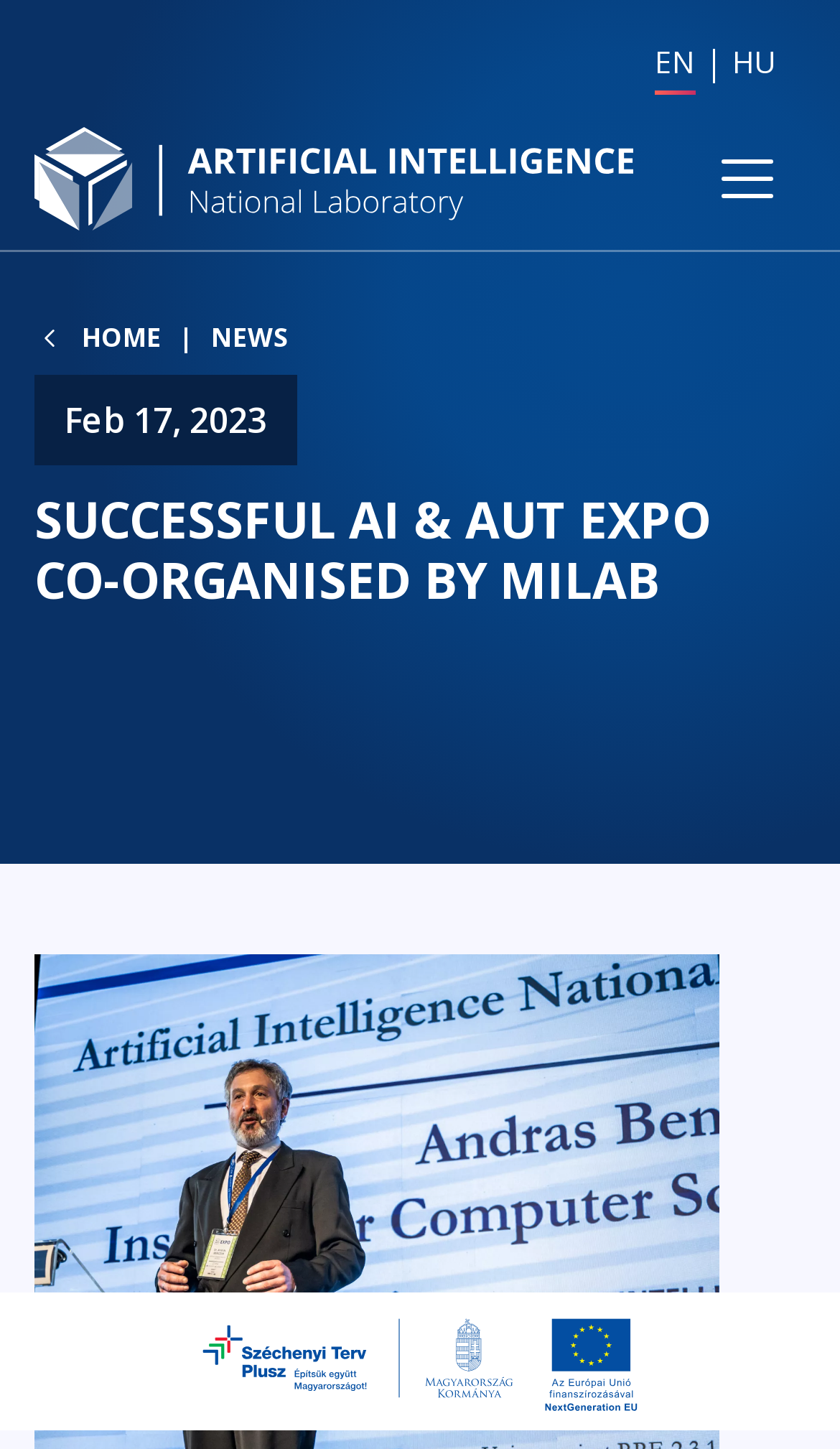Identify and provide the title of the webpage.

SUCCESSFUL AI & AUT EXPO CO-ORGANISED BY MILAB